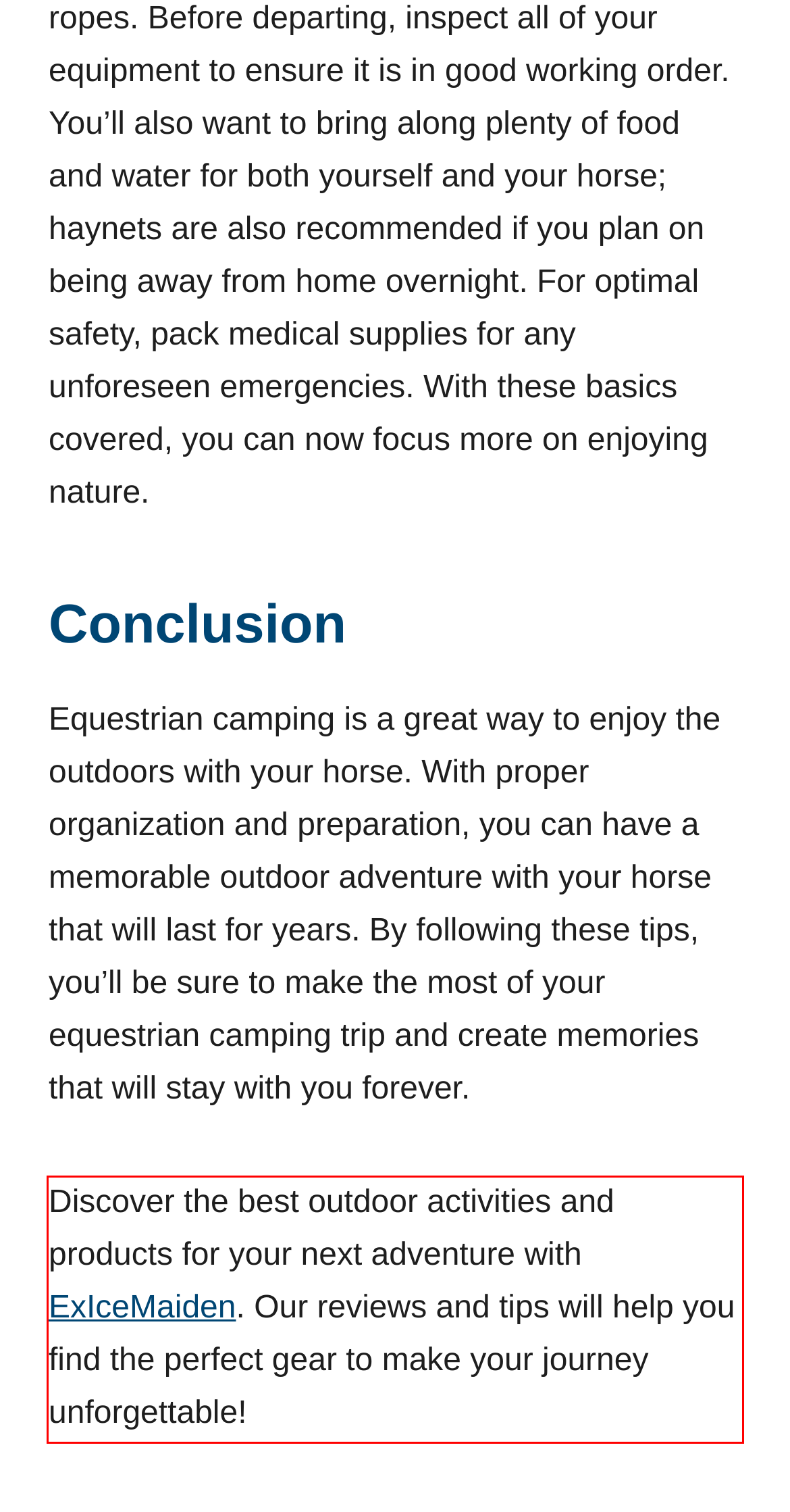From the provided screenshot, extract the text content that is enclosed within the red bounding box.

Discover the best outdoor activities and products for your next adventure with ExIceMaiden. Our reviews and tips will help you find the perfect gear to make your journey unforgettable!